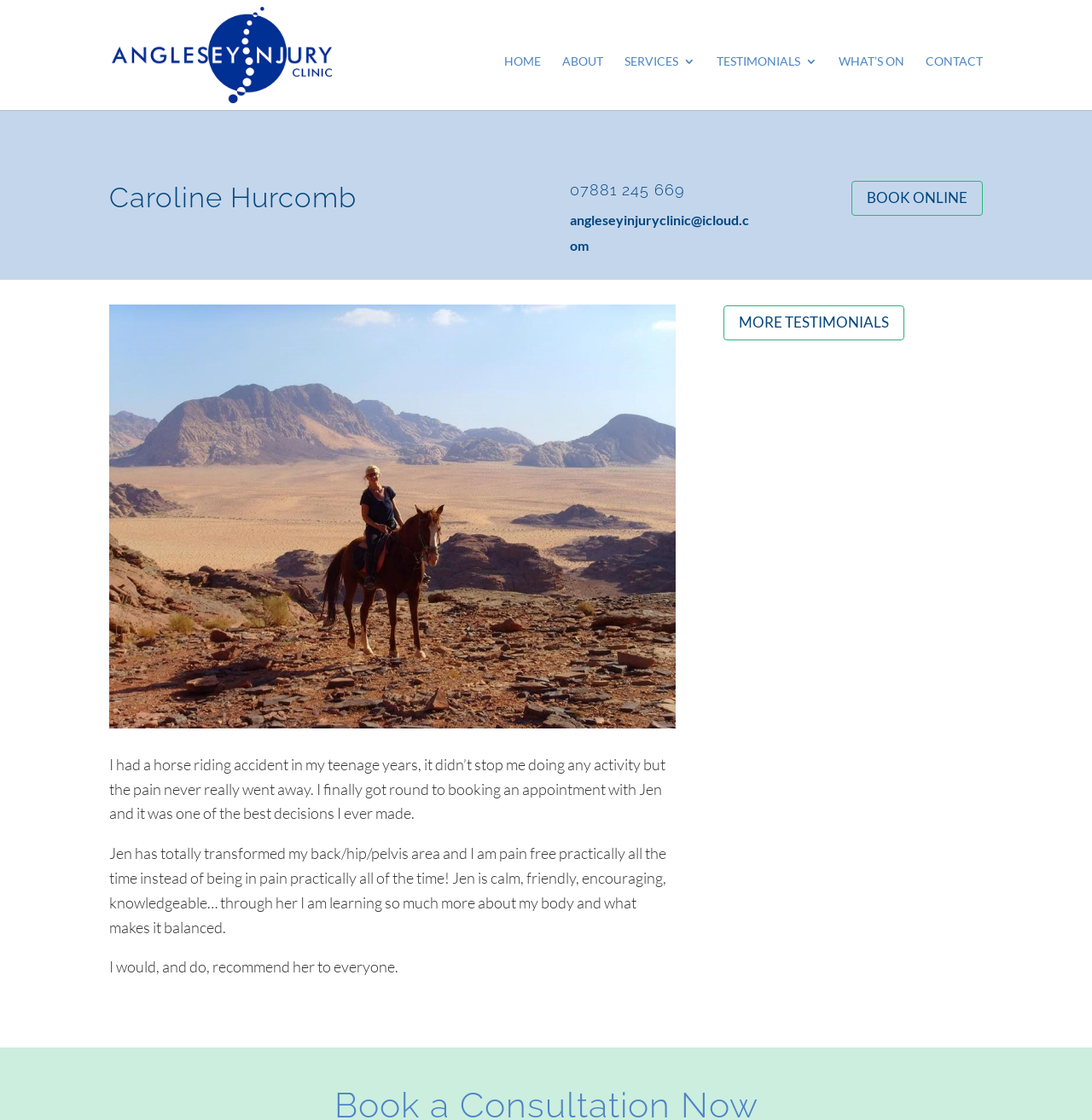What is the purpose of the 'BOOK ONLINE' button?
Based on the visual, give a brief answer using one word or a short phrase.

To book an appointment online